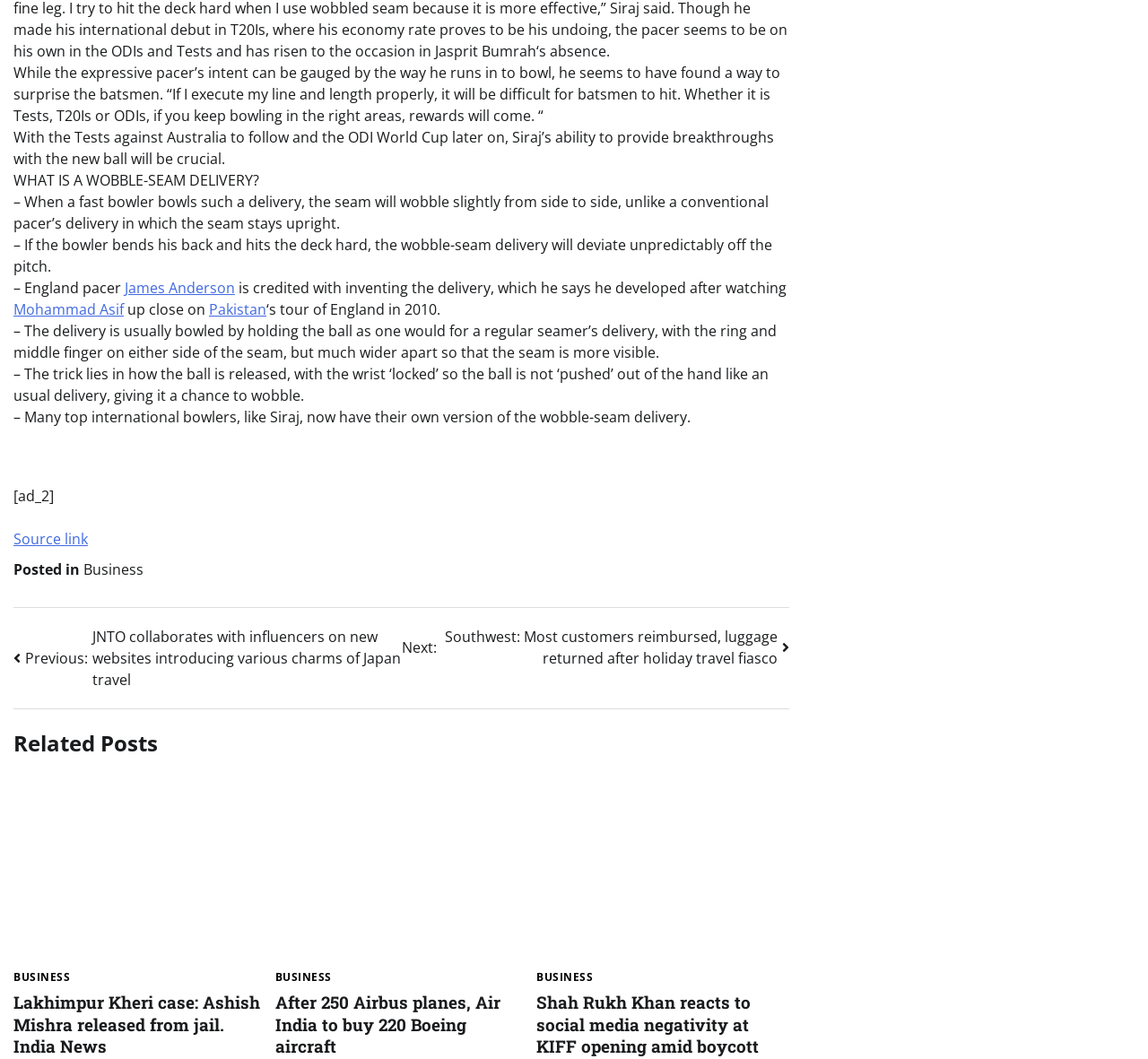What is a wobble-seam delivery?
Using the image, provide a detailed and thorough answer to the question.

The webpage explains that a wobble-seam delivery is a type of fast bowling delivery where the seam wobbles slightly from side to side, unlike a conventional pacer's delivery, and it is credited to have been invented by England pacer James Anderson.